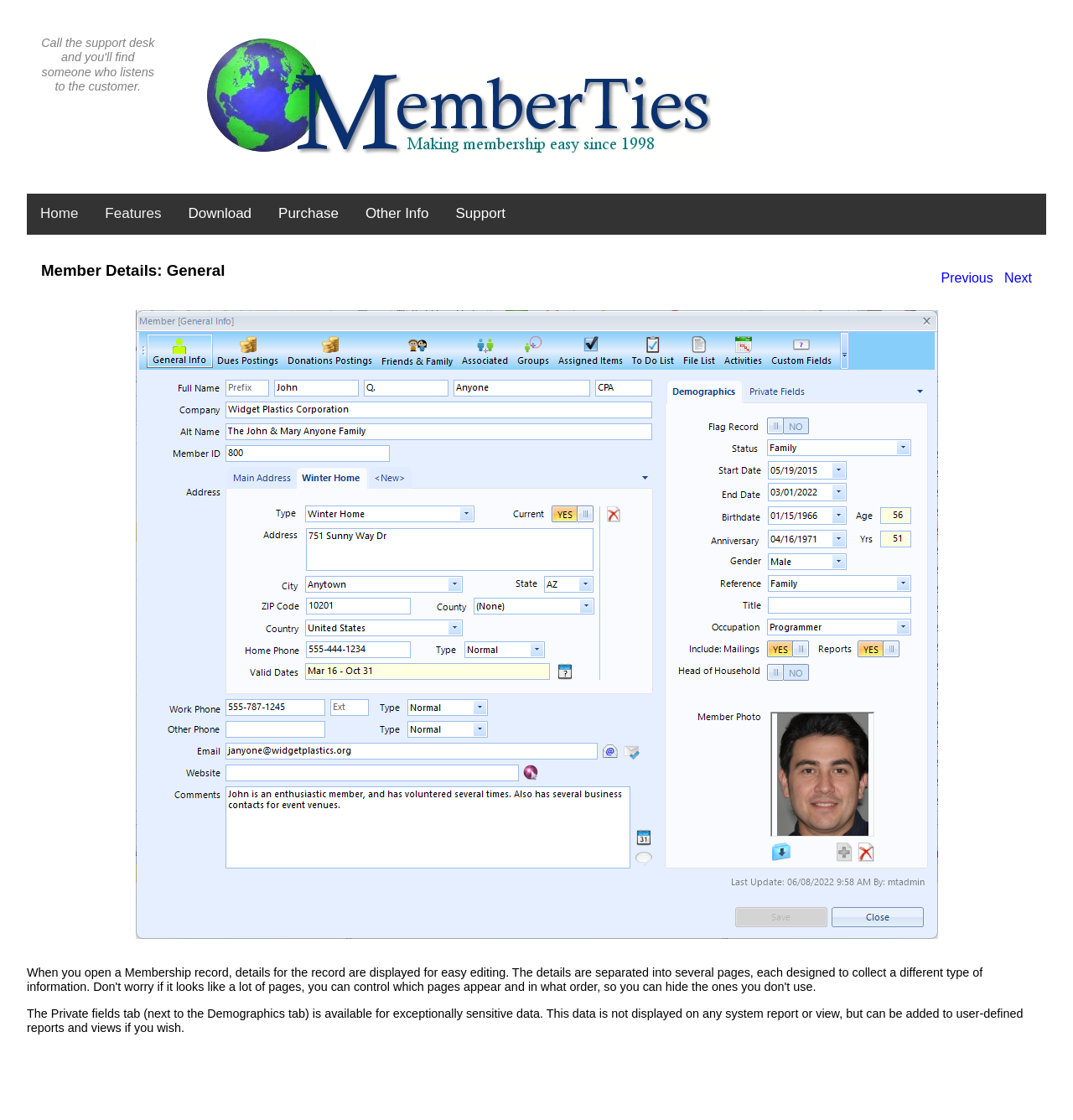What is the name of the membership software?
Please describe in detail the information shown in the image to answer the question.

I inferred this answer by looking at the link text 'MemberTies Membership Software - a powerful, inexpensive, easy to use membership software solution.' which suggests that 'MemberTies' is the name of the membership software.